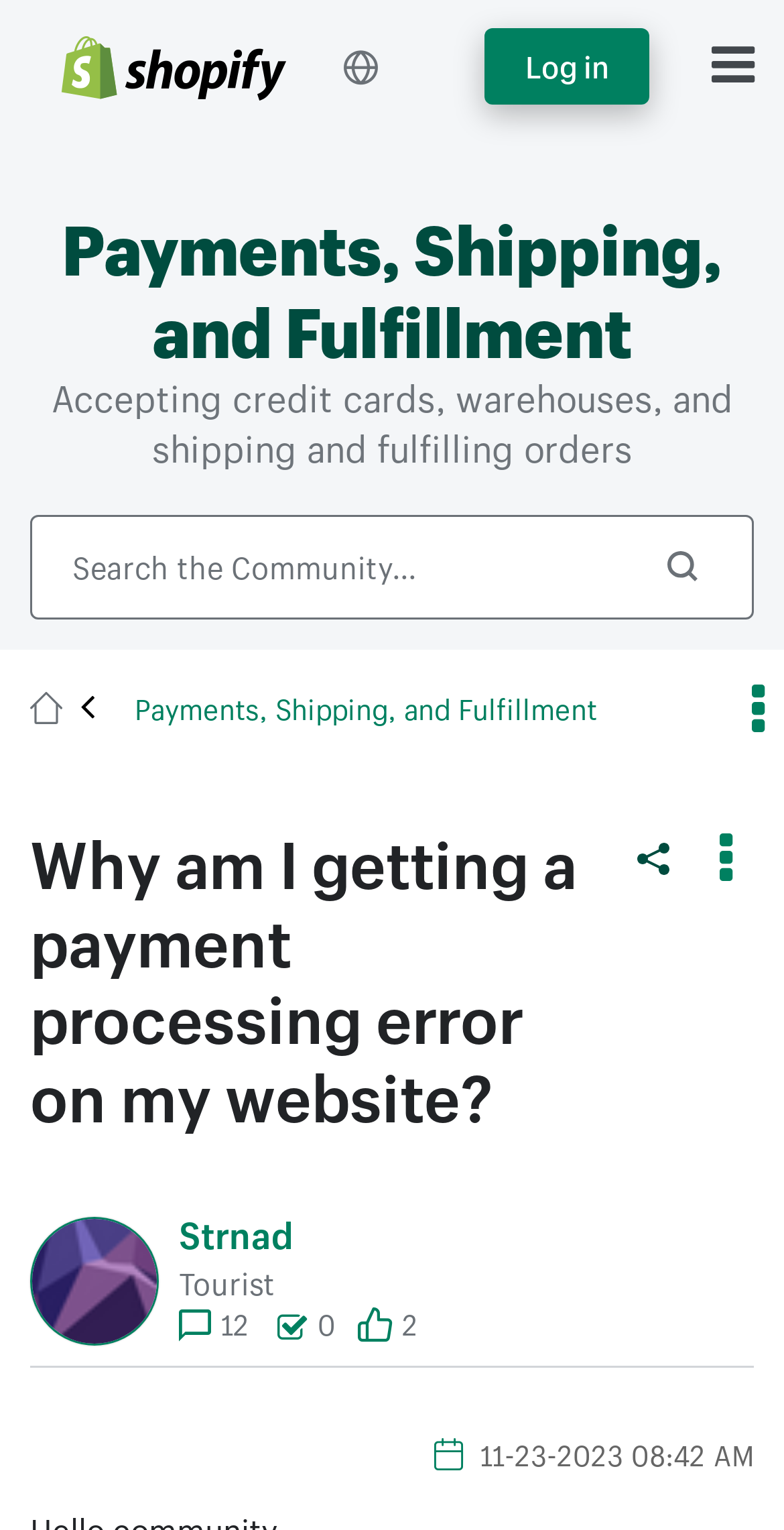Determine the bounding box coordinates of the clickable region to follow the instruction: "Log in to the community".

[0.619, 0.018, 0.829, 0.068]